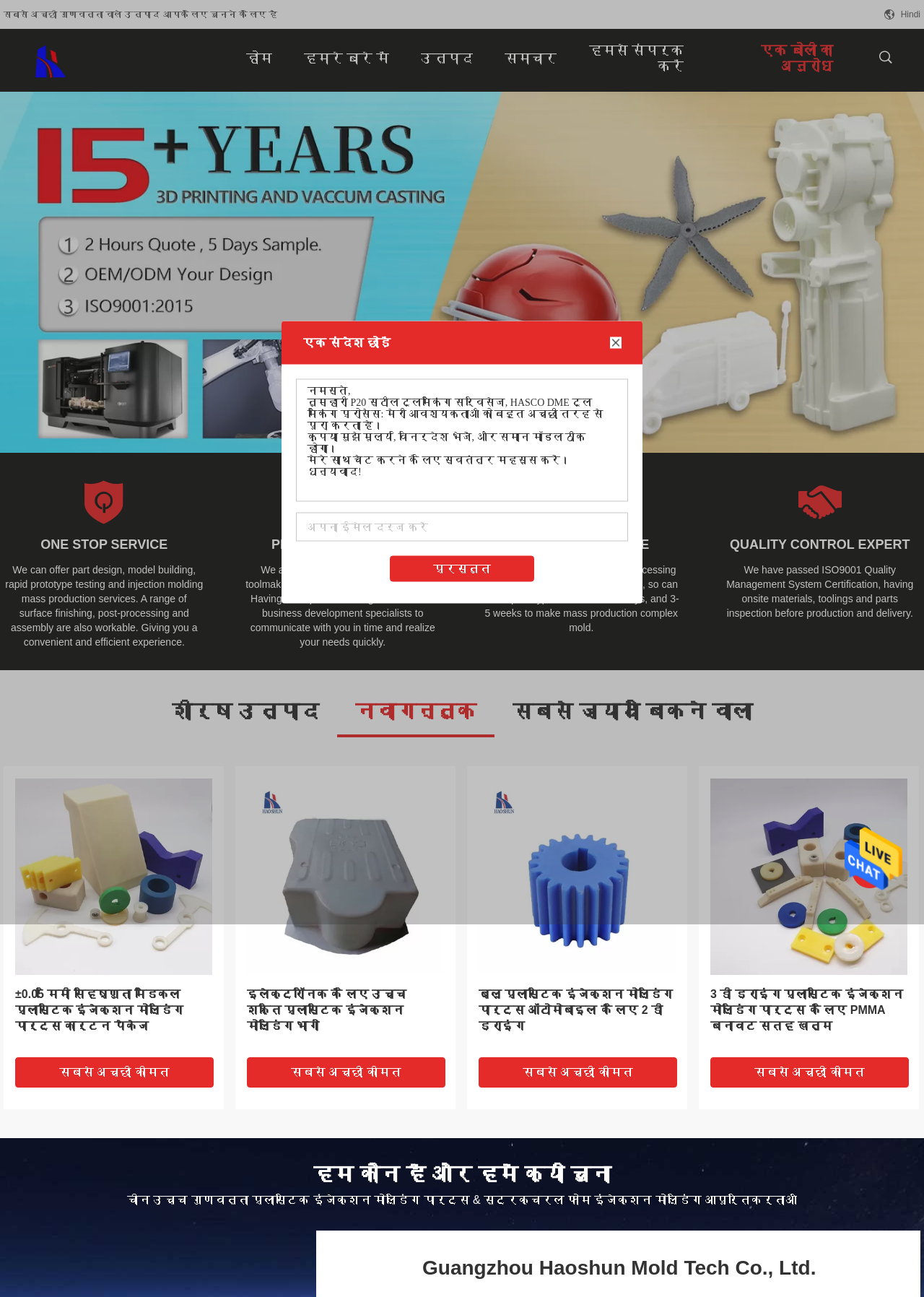Show me the bounding box coordinates of the clickable region to achieve the task as per the instruction: "enter your inquiry details in the text box".

[0.32, 0.292, 0.68, 0.387]